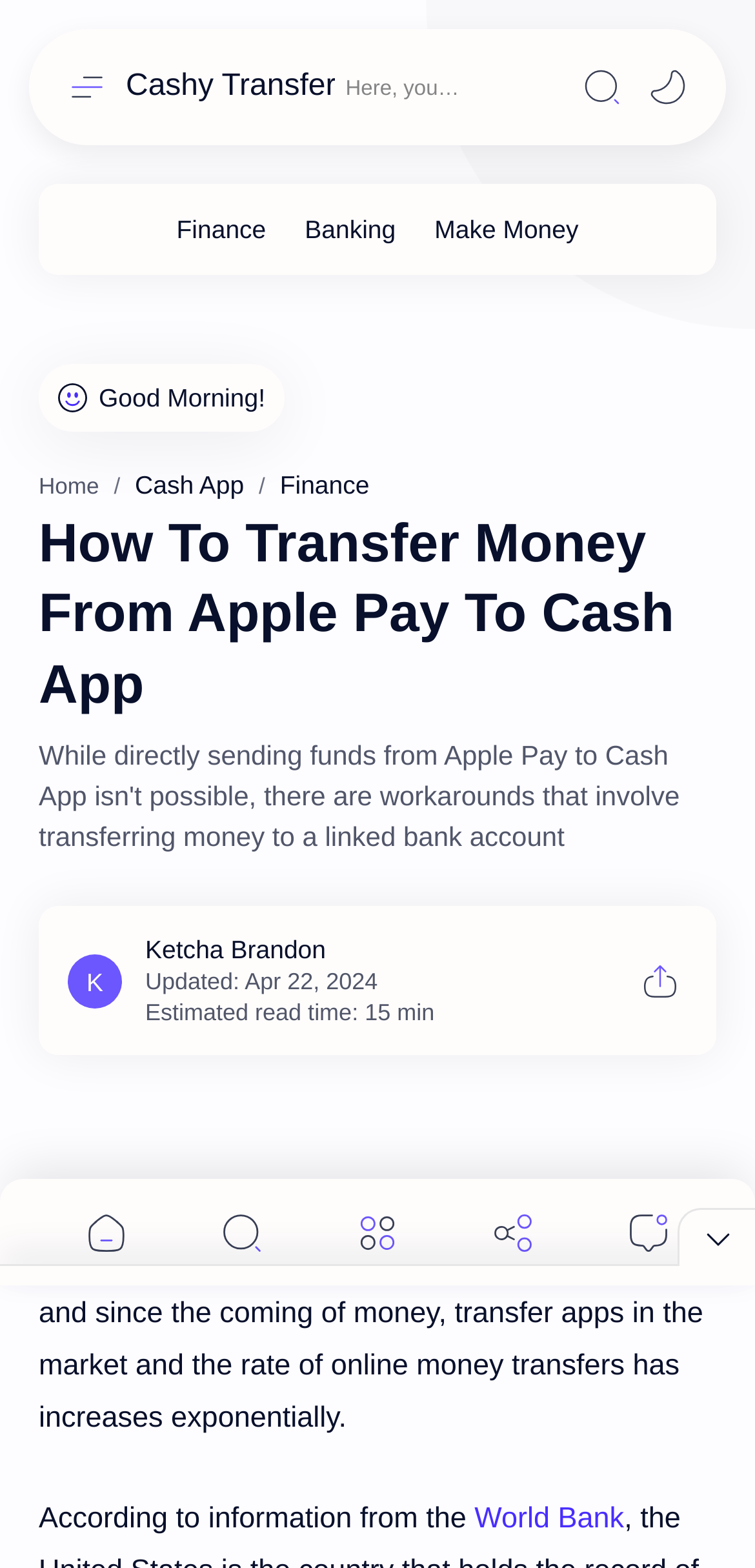What is the name of the author? Please answer the question using a single word or phrase based on the image.

Ketcha Brandon